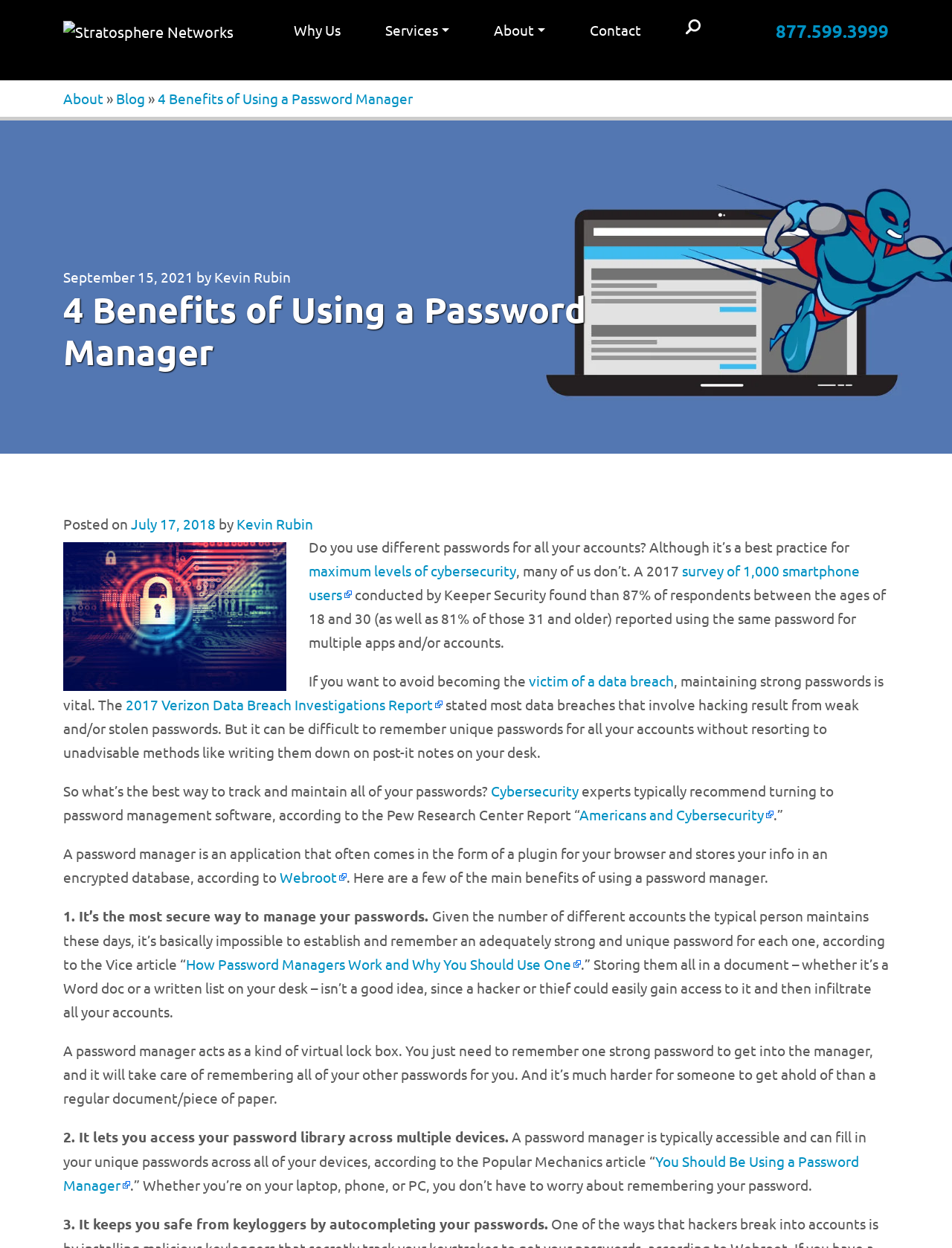Who is the author of the article?
Please answer using one word or phrase, based on the screenshot.

Kevin Rubin